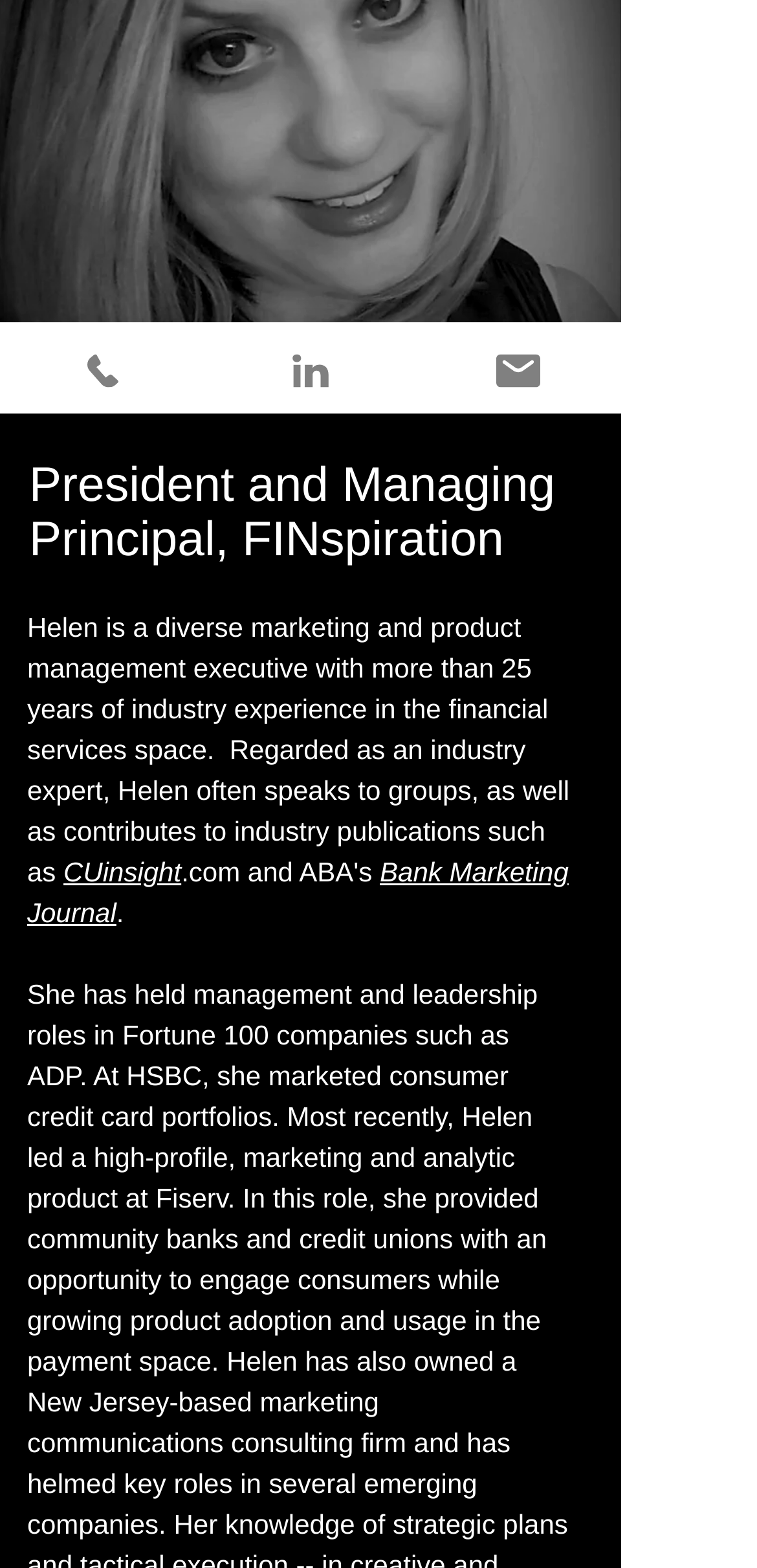Given the element description Email, identify the bounding box coordinates for the UI element on the webpage screenshot. The format should be (top-left x, top-left y, bottom-right x, bottom-right y), with values between 0 and 1.

[0.547, 0.206, 0.821, 0.264]